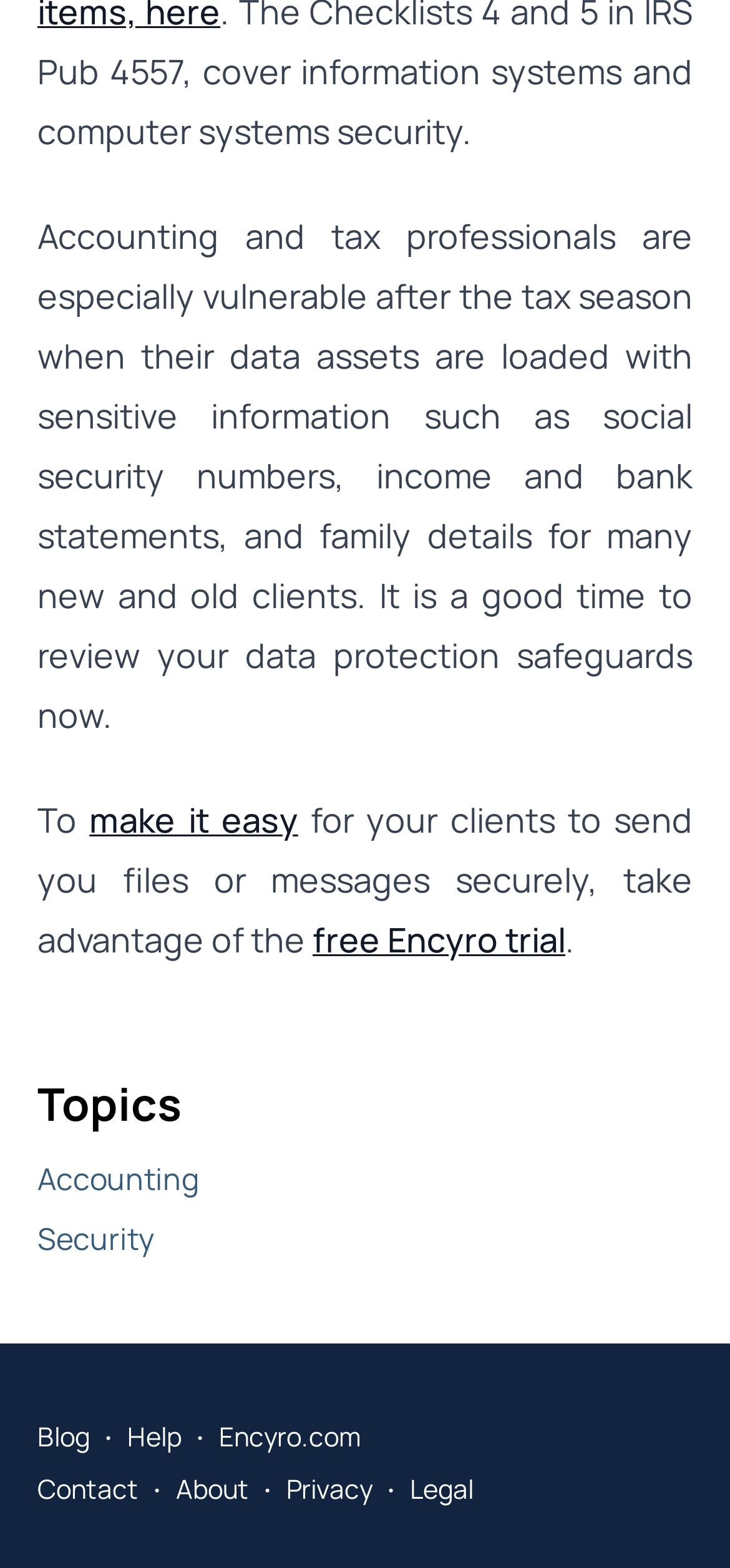Please identify the bounding box coordinates for the region that you need to click to follow this instruction: "read about Accounting".

[0.051, 0.739, 0.272, 0.765]